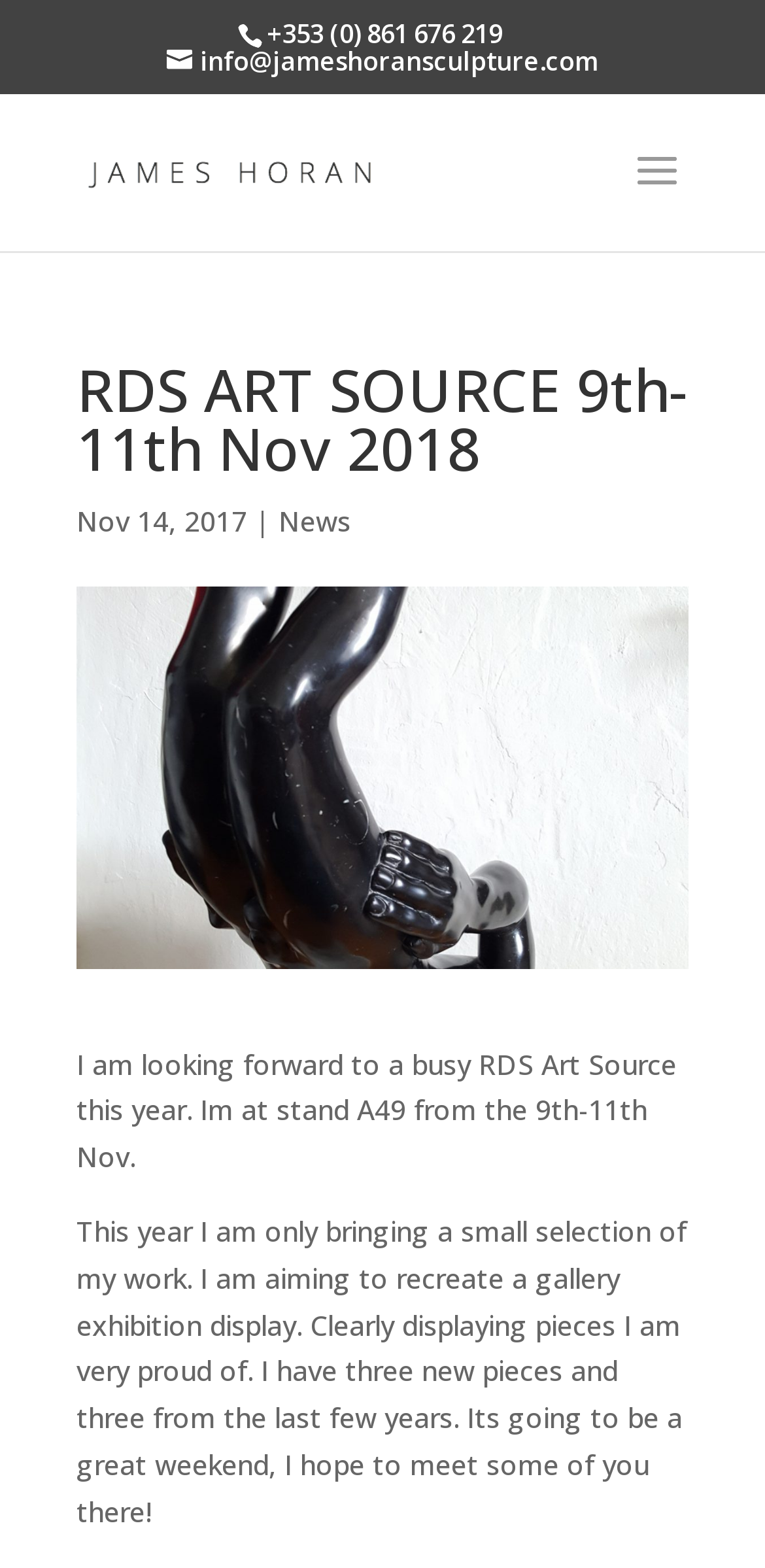What is the email address on the webpage?
Give a single word or phrase answer based on the content of the image.

info@jameshoransculpture.com